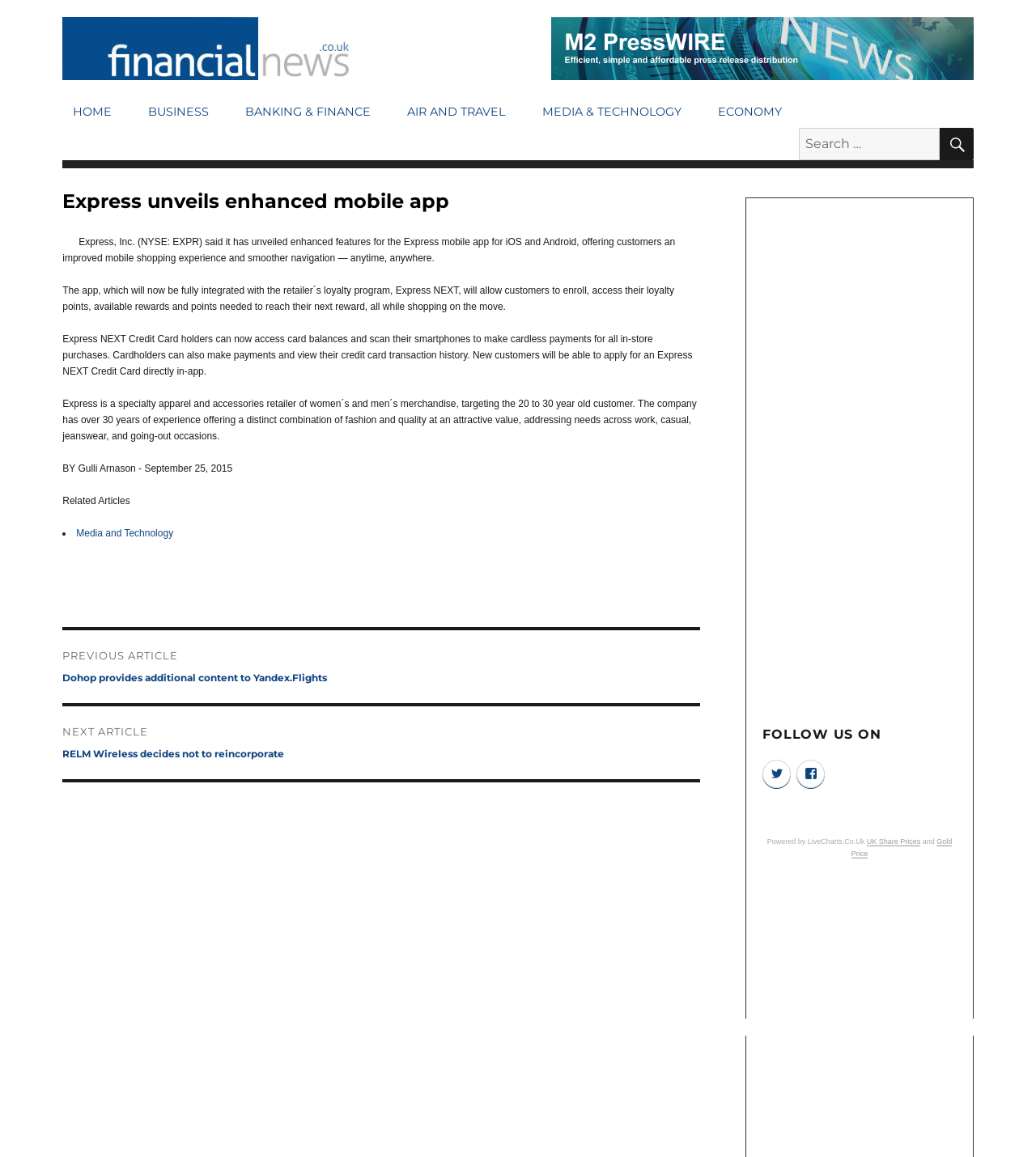Determine the bounding box for the described HTML element: "alt="Financial News"". Ensure the coordinates are four float numbers between 0 and 1 in the format [left, top, right, bottom].

[0.06, 0.015, 0.349, 0.069]